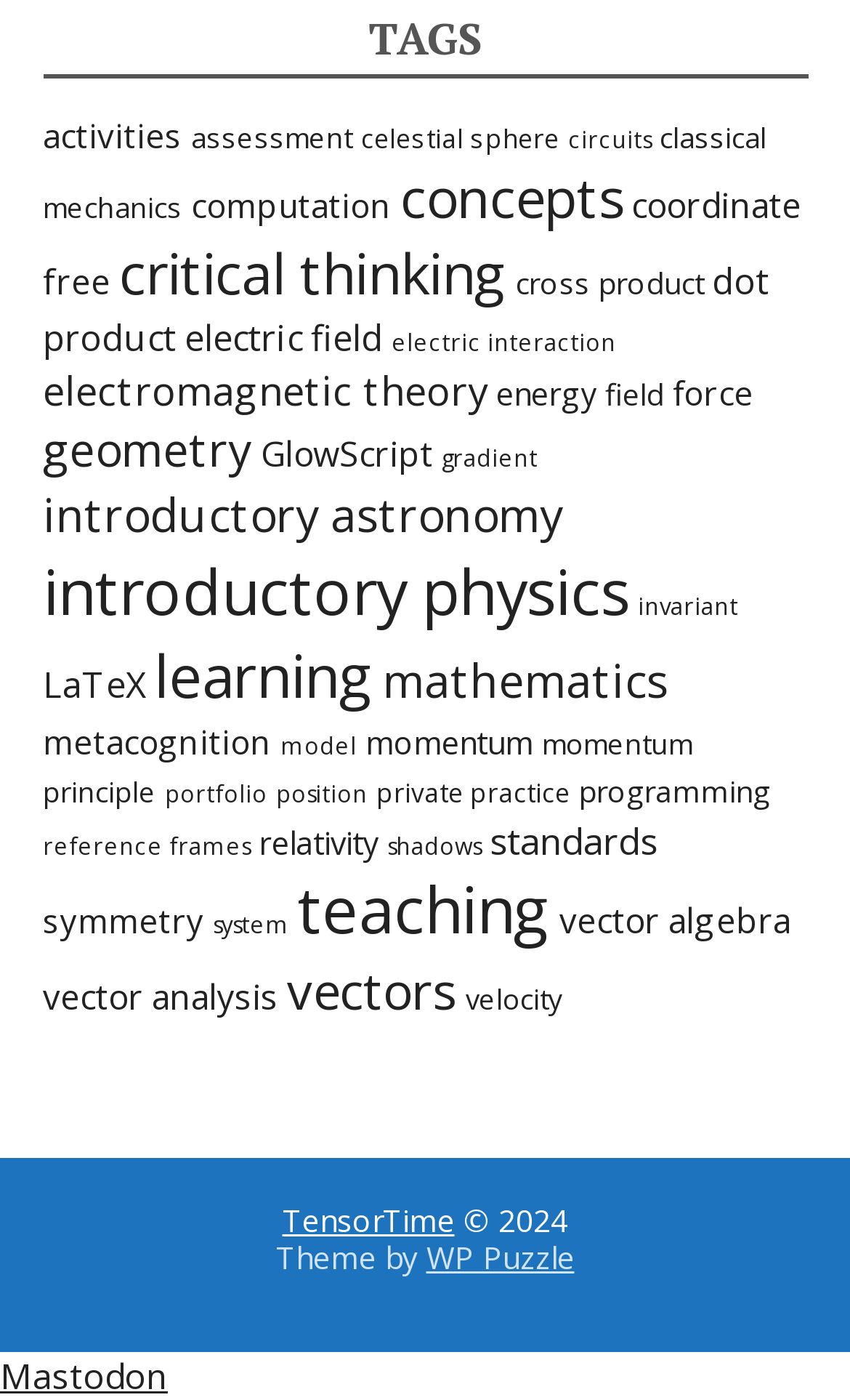Using the description "繁體中文", locate and provide the bounding box of the UI element.

None